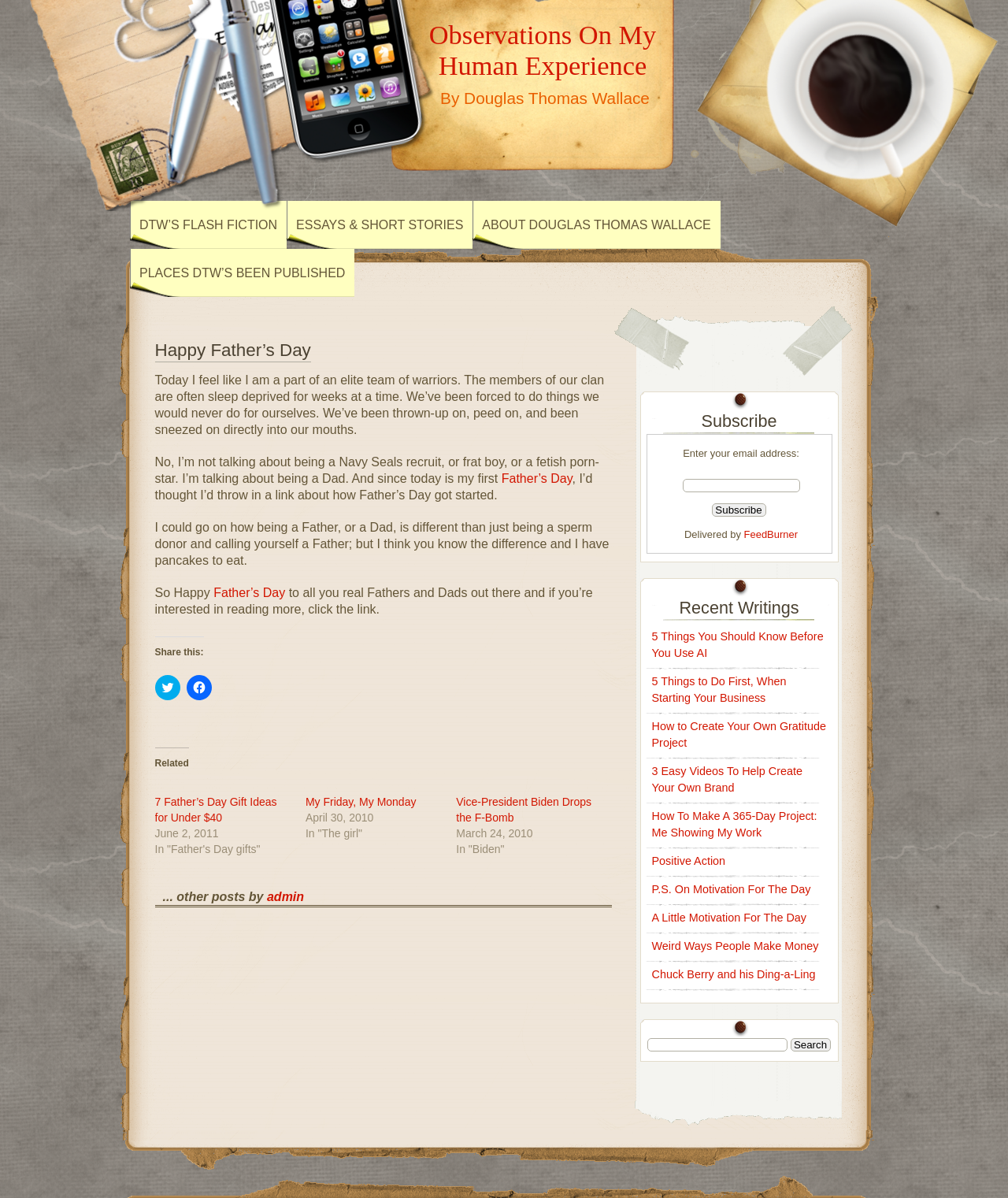What is the topic of the first related post?
Respond to the question with a single word or phrase according to the image.

Father's Day gifts